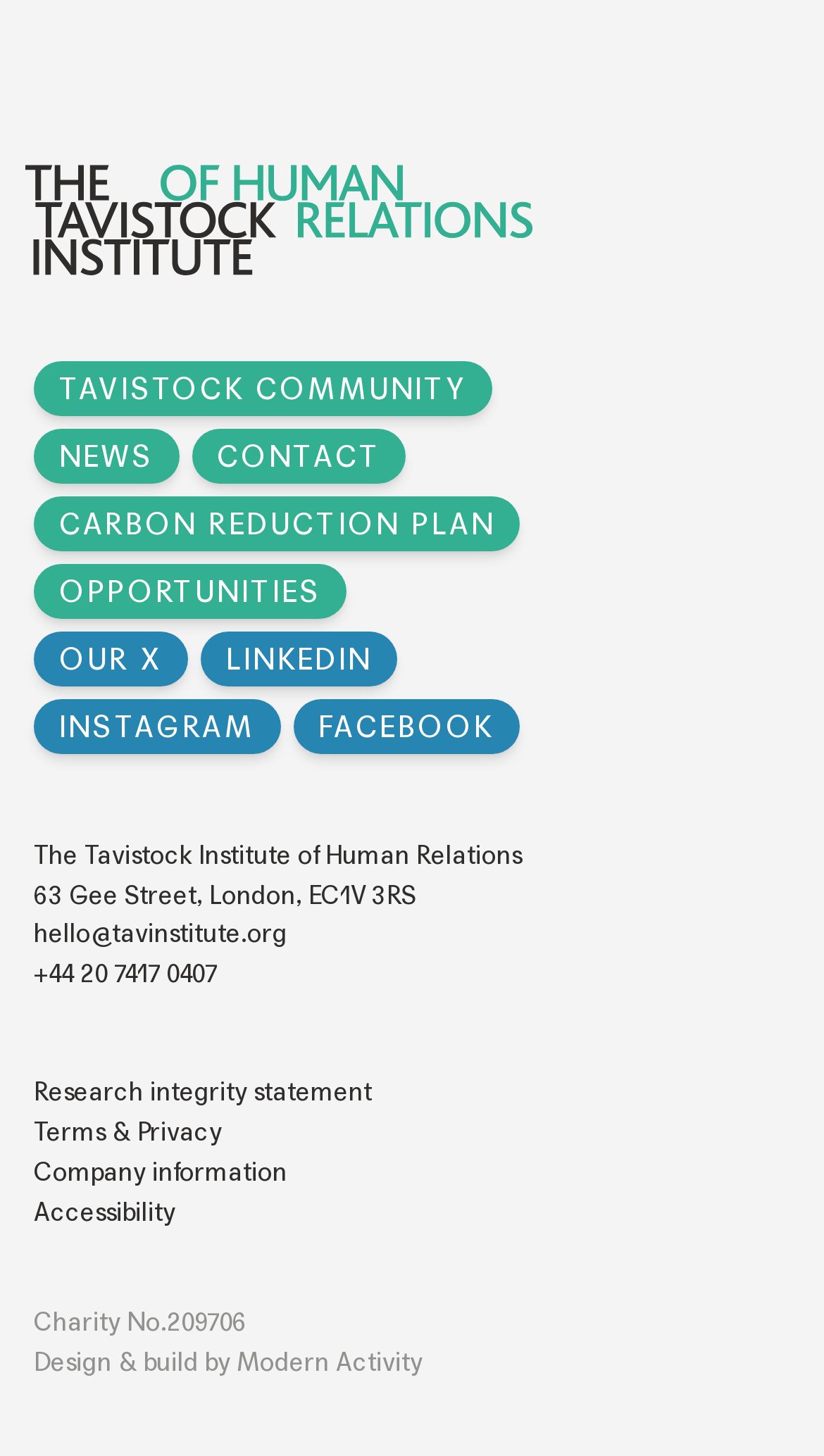Based on the element description: "News", identify the bounding box coordinates for this UI element. The coordinates must be four float numbers between 0 and 1, listed as [left, top, right, bottom].

[0.041, 0.295, 0.217, 0.332]